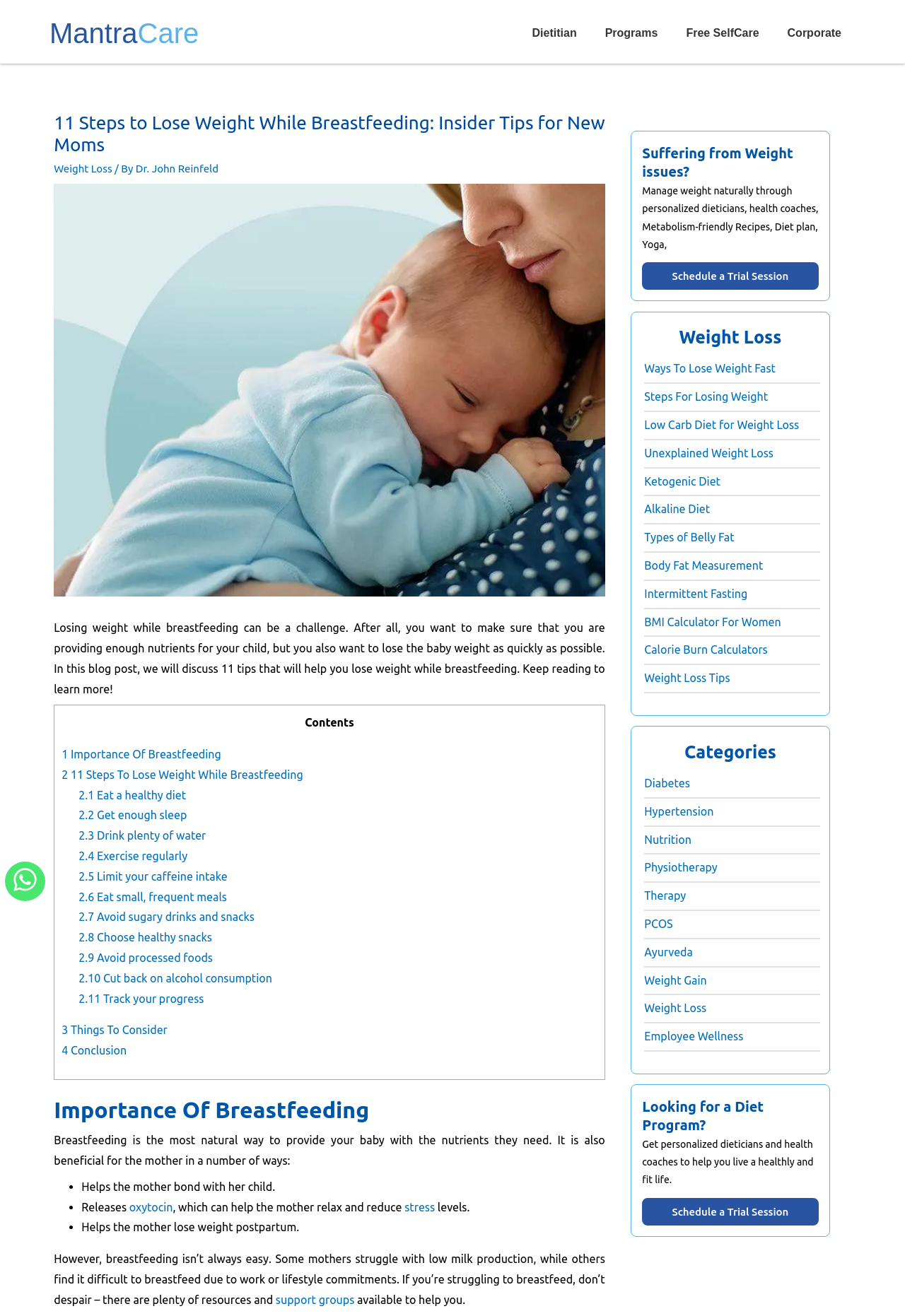Determine the bounding box coordinates of the area to click in order to meet this instruction: "Learn more about 'Importance Of Breastfeeding'".

[0.06, 0.828, 0.669, 0.859]